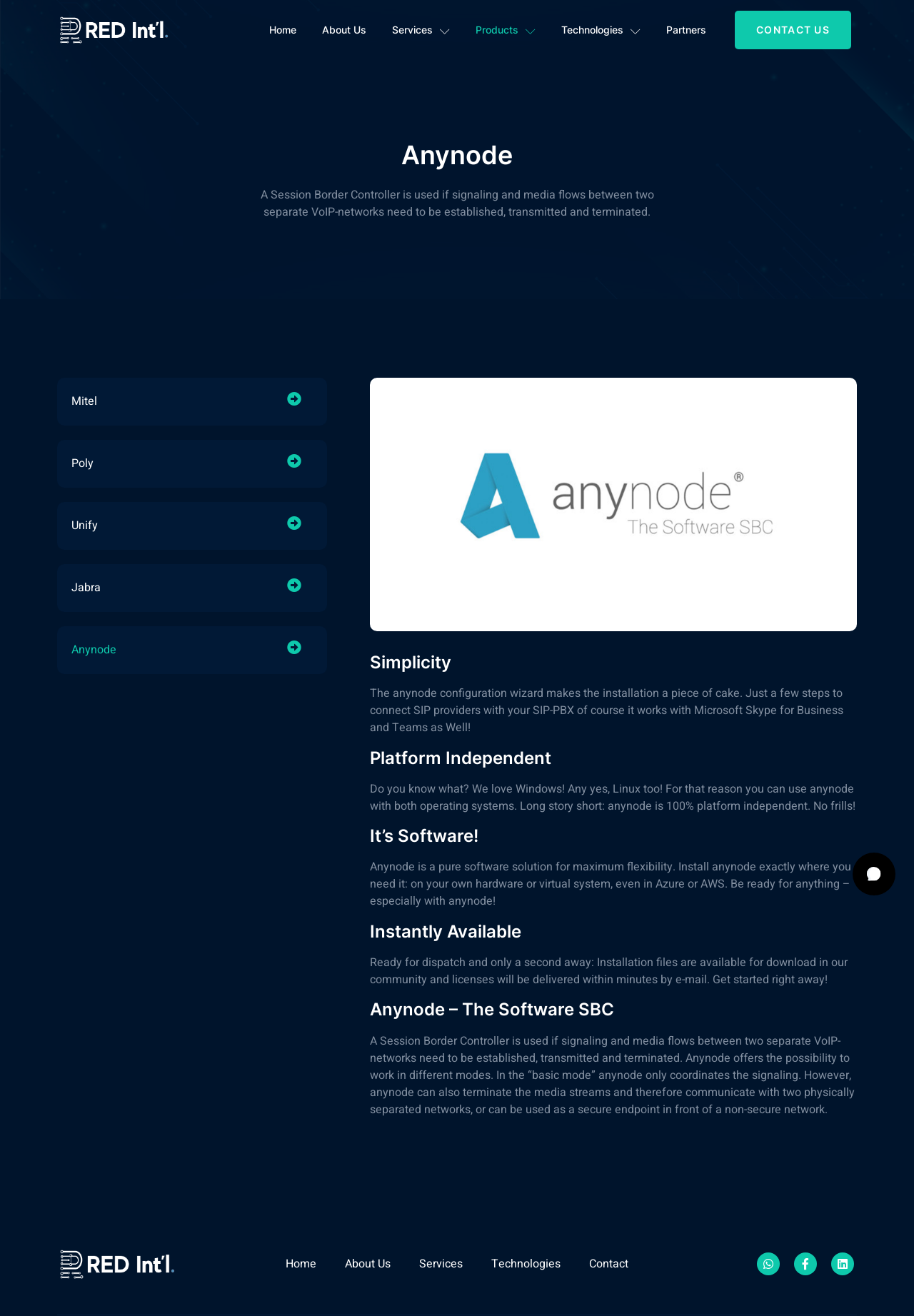Summarize the webpage with intricate details.

The webpage is about Anynode, a software-based Session Border Controller (SBC) used to establish, transmit, and terminate signaling and media flows between two separate VoIP networks. 

At the top left of the page, there is a logo and a navigation menu with links to "Home", "About Us", "Services", "Products", "Technologies", and "Partners". On the right side of the navigation menu, there is a "CONTACT US" button. 

Below the navigation menu, there is a heading "Anynode" followed by a brief description of what a Session Border Controller is used for. 

On the left side of the page, there are links to various technology partners, including Mitel, Poly, Unify, Jabra, and Anynode. 

On the right side of the page, there is an image of Anynode, followed by four sections with headings "Simplicity", "Platform Independent", "It’s Software!", and "Instantly Available". Each section has a brief description of the benefits of using Anynode. 

Below these sections, there is another heading "Anynode – The Software SBC" followed by a detailed description of how Anynode works in different modes. 

At the bottom of the page, there is a footer with links to "Home", "About Us", "Services", "Technologies", and "Contact", as well as social media links to Whatsapp, Facebook, and LinkedIn. There is also an iframe on the bottom right corner of the page.